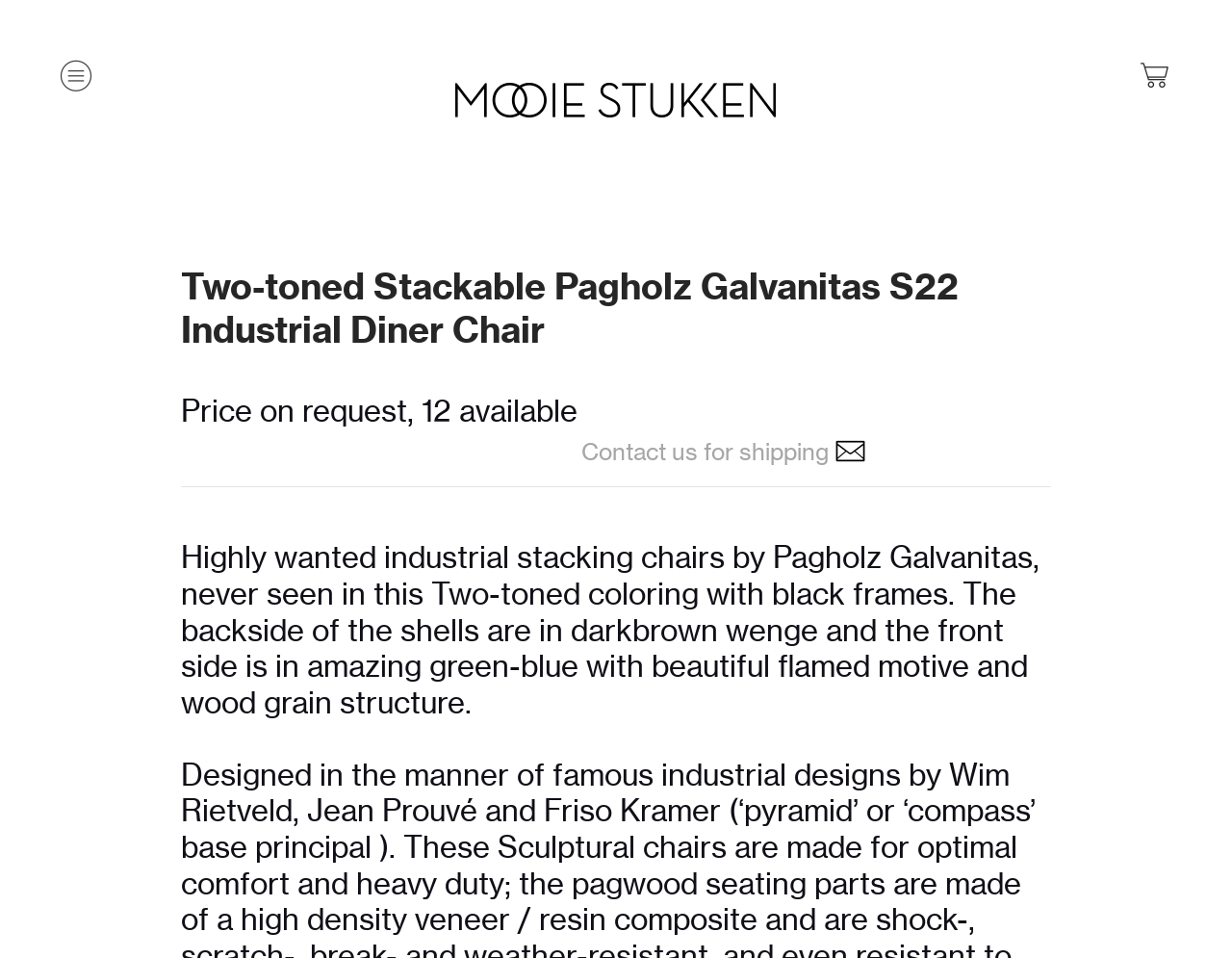Please find the bounding box for the following UI element description. Provide the coordinates in (top-left x, top-left y, bottom-right x, bottom-right y) format, with values between 0 and 1: ︎

[0.919, 0.056, 0.957, 0.104]